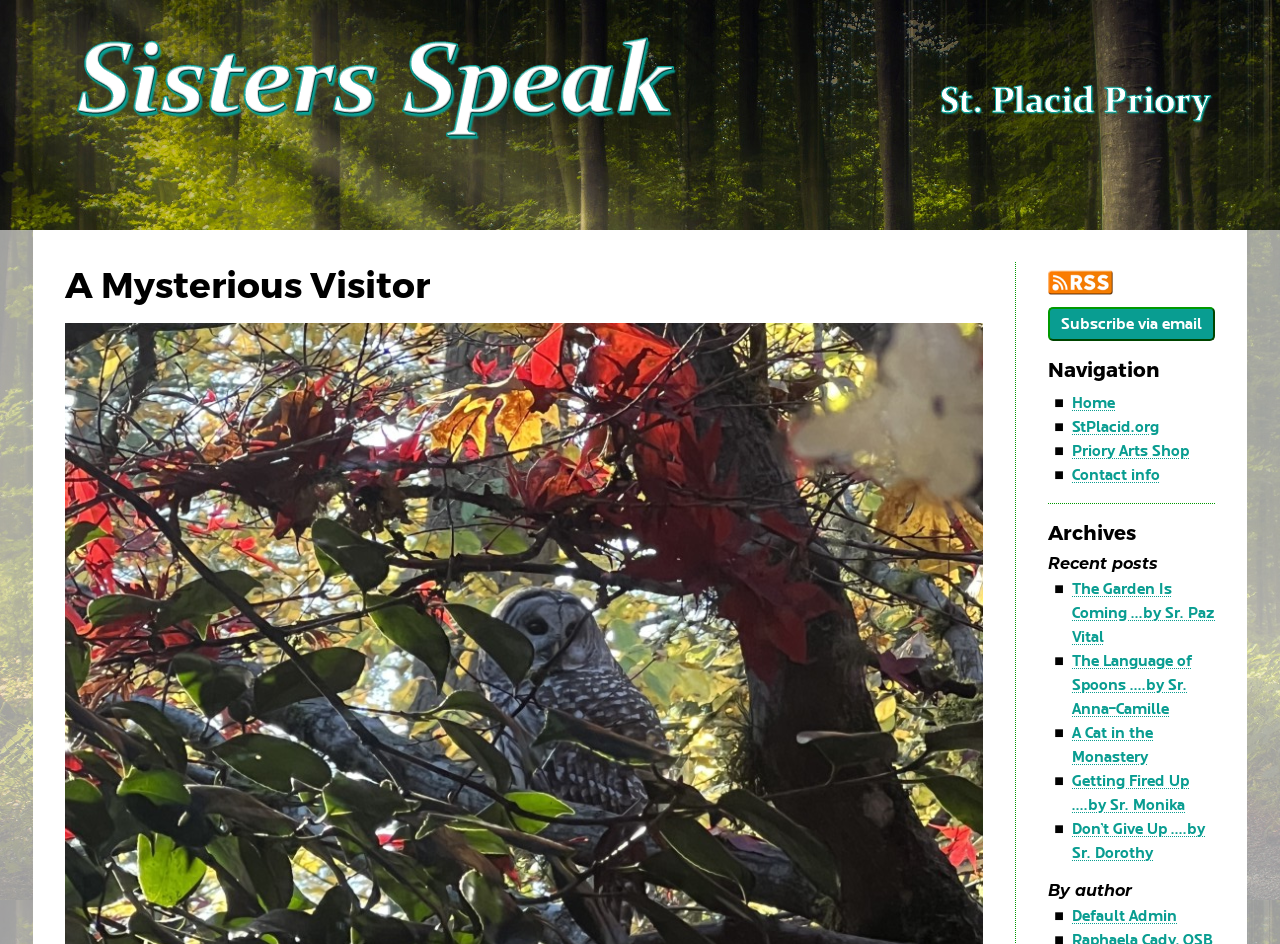What is the name of the shop?
Respond to the question with a well-detailed and thorough answer.

I found the answer by looking at the navigation links, where it says 'Priory Arts Shop'. This is the name of the shop.